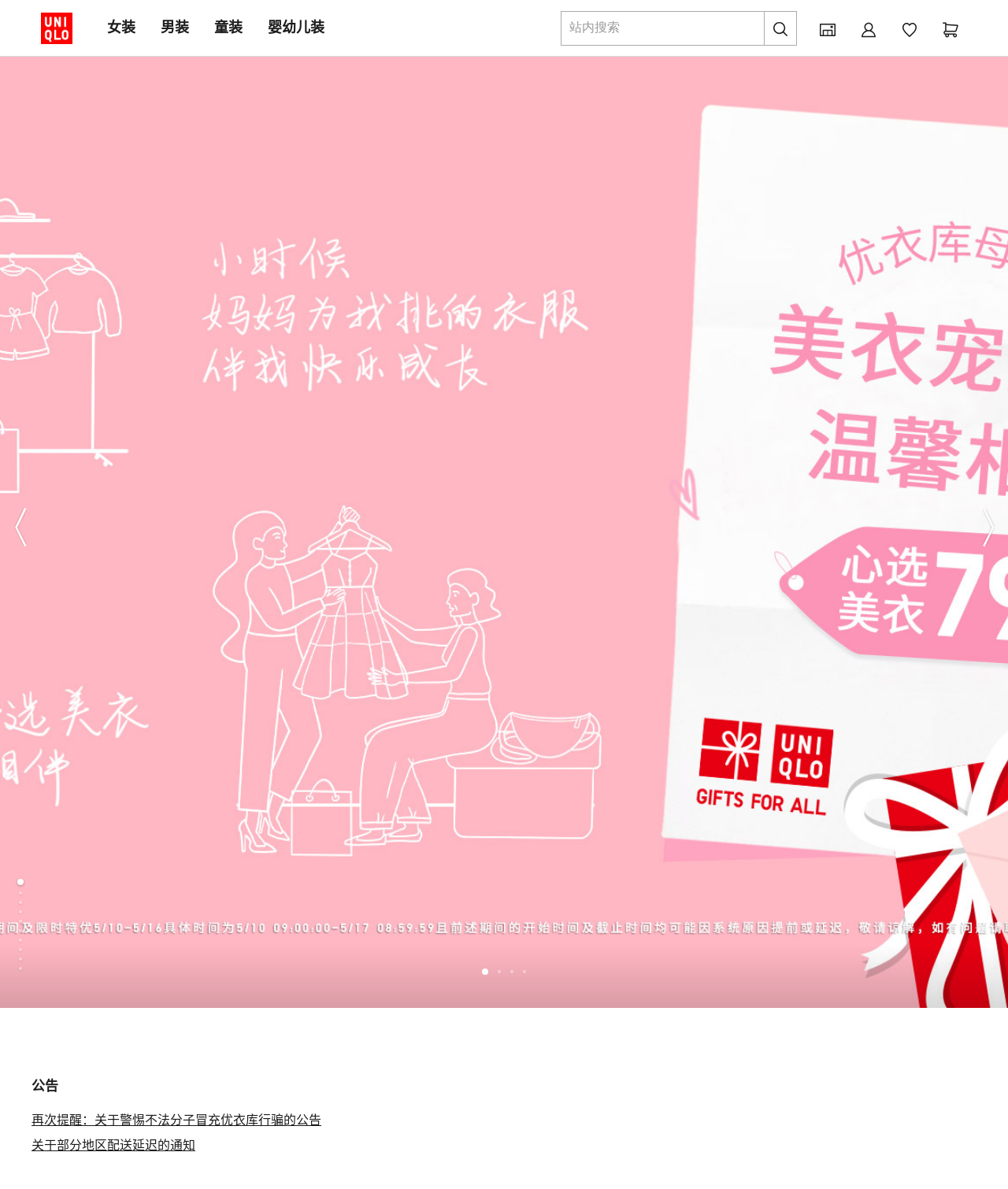What is the topic of the announcement?
Look at the image and answer the question using a single word or phrase.

Scam alert